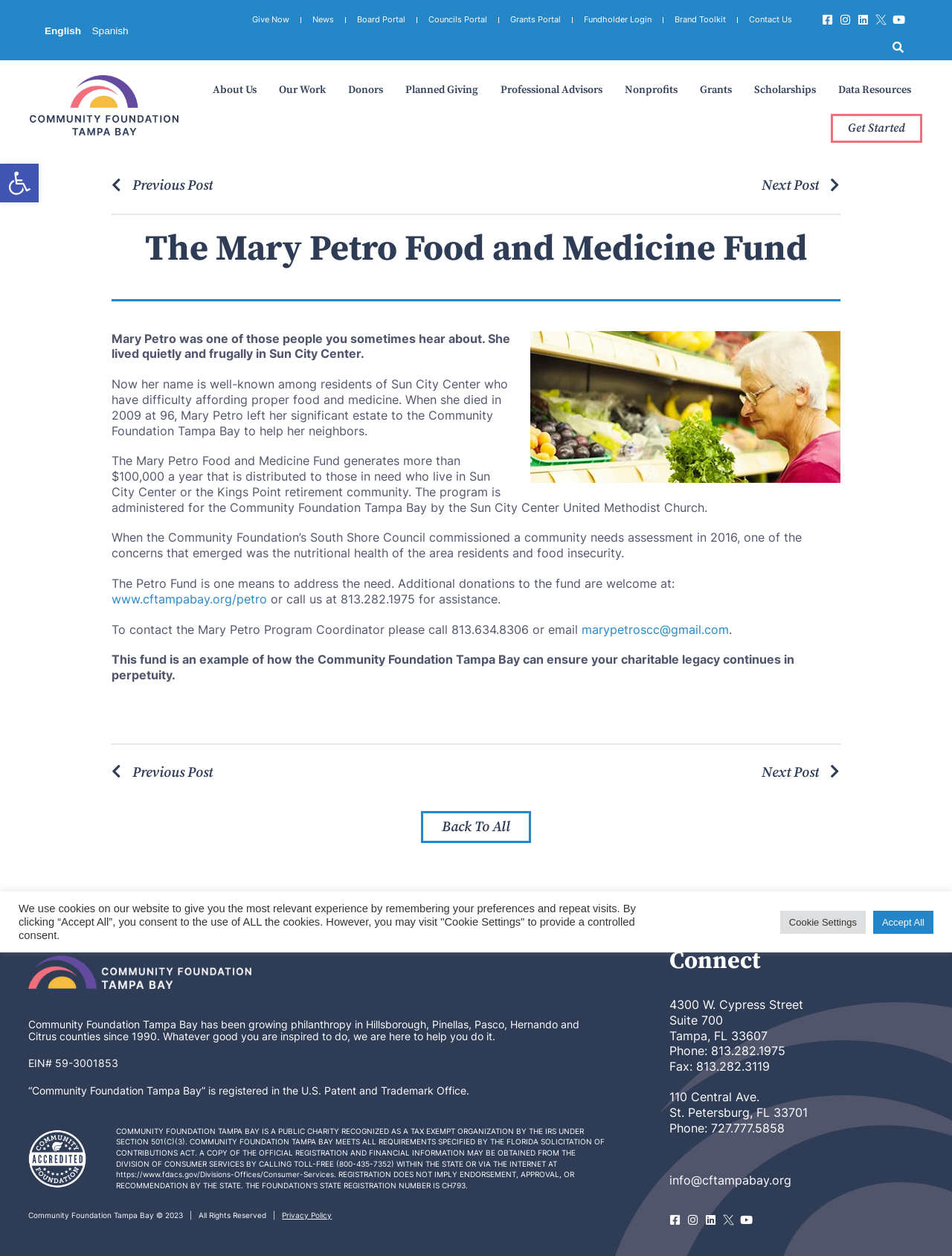Find the bounding box coordinates of the UI element according to this description: "Hot Gigs".

None